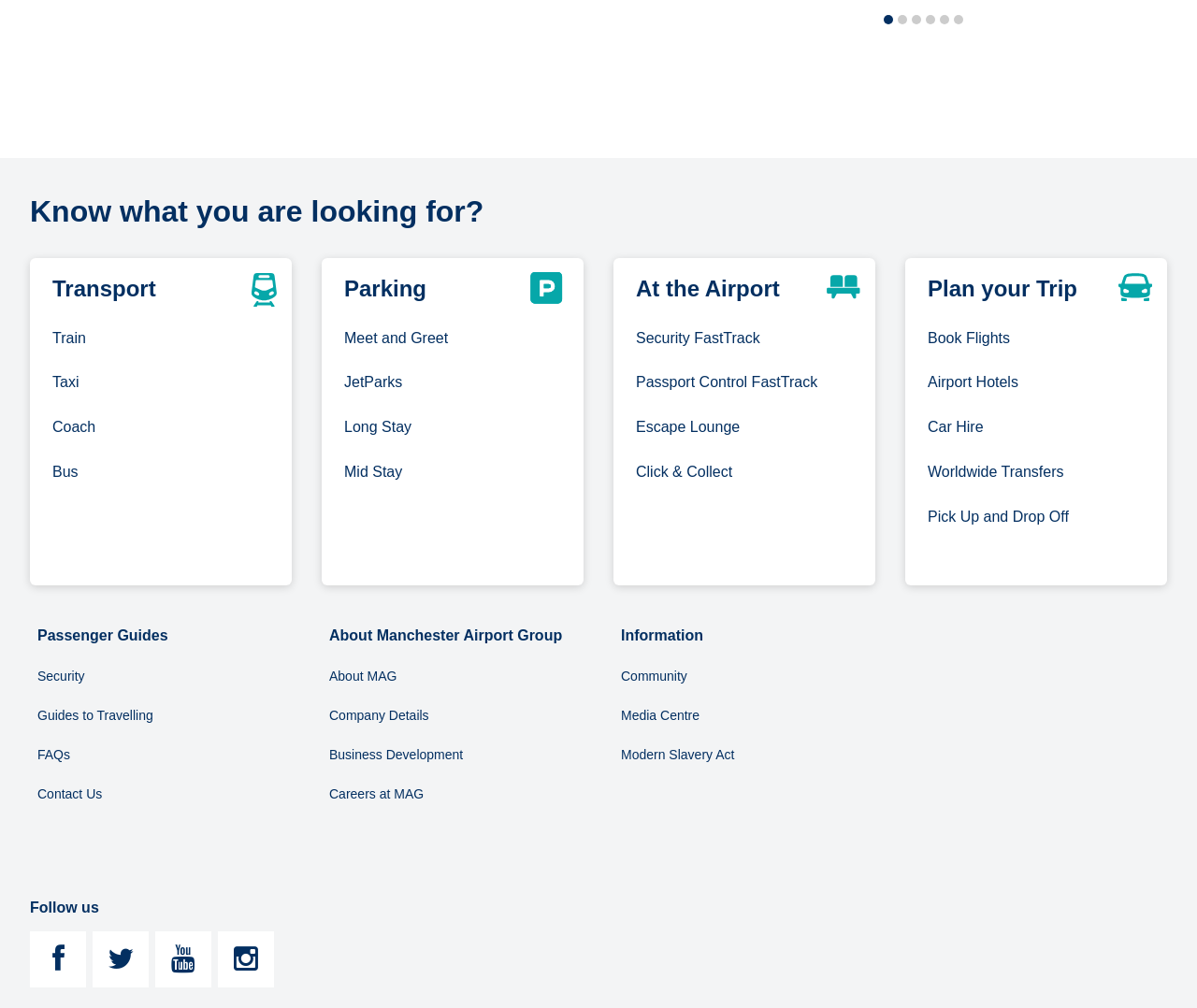What is the purpose of the 'Security FastTrack' link?
Examine the image and provide an in-depth answer to the question.

Under the 'At the Airport' heading, I can see a link called 'Security FastTrack'. This suggests that clicking on this link will allow me to fast track security at the airport, likely saving me time.